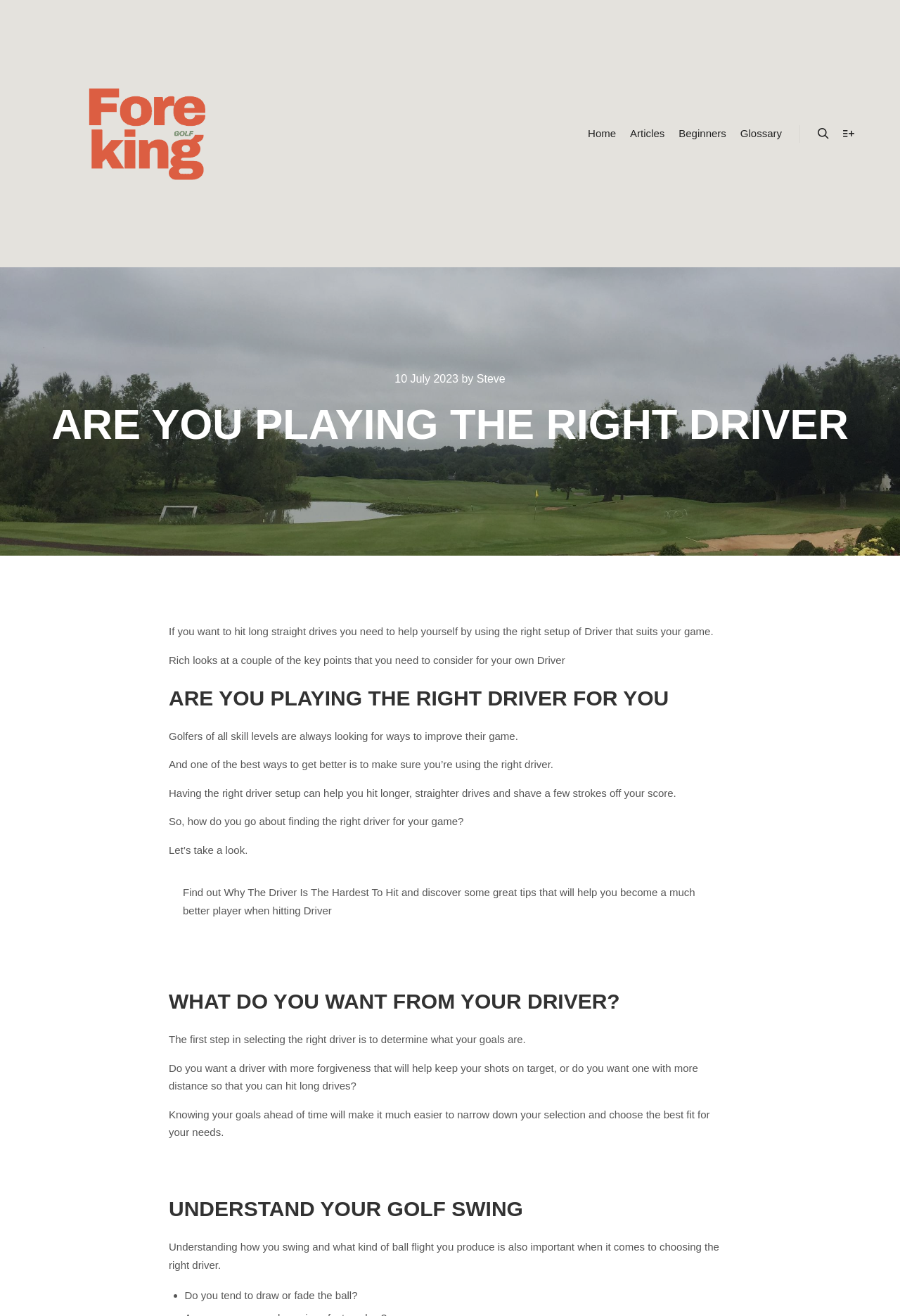Find the bounding box coordinates of the element I should click to carry out the following instruction: "Search using the search button".

[0.901, 0.095, 0.929, 0.108]